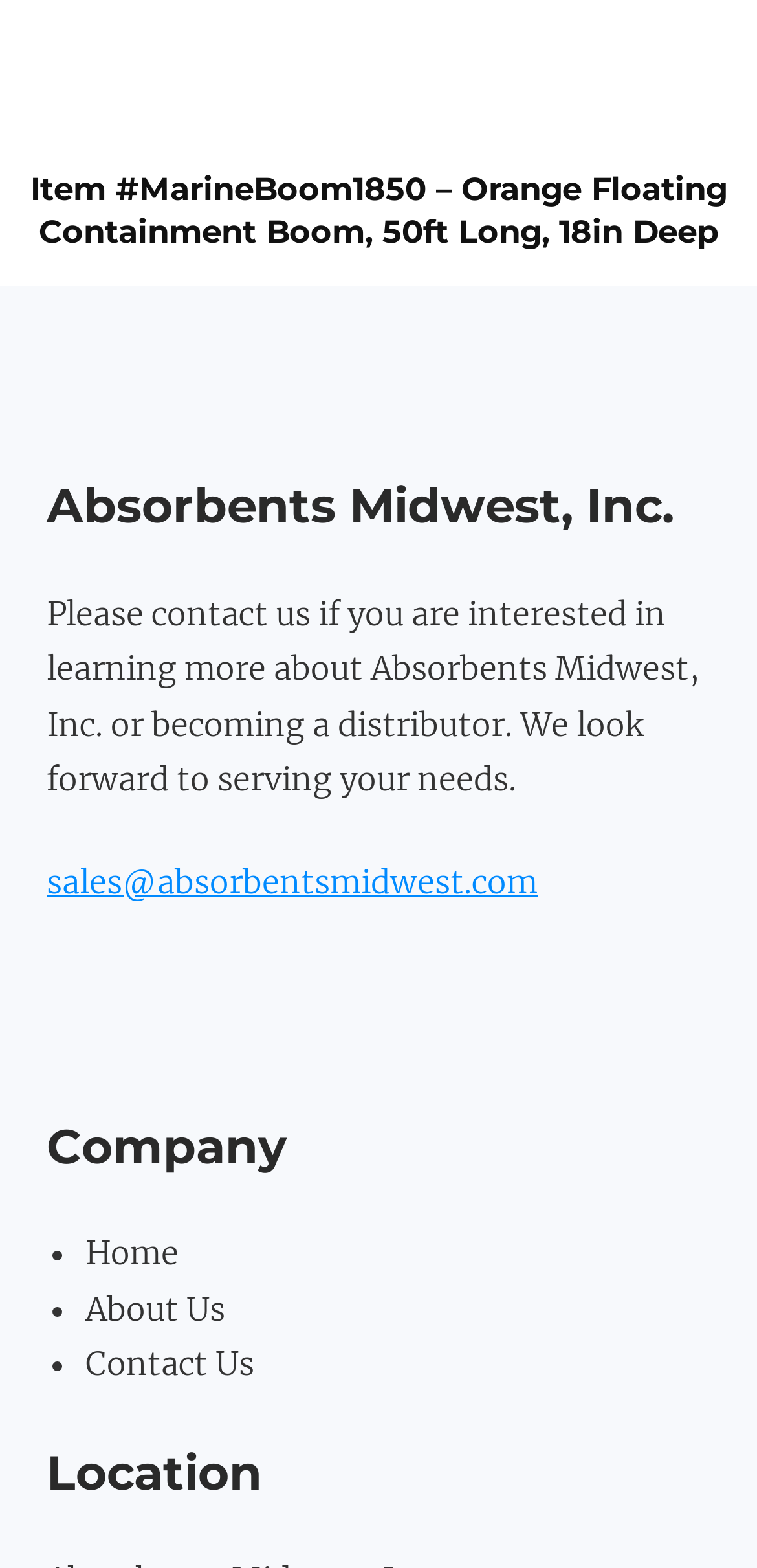Answer the question below with a single word or a brief phrase: 
What is the company name?

Absorbents Midwest, Inc.